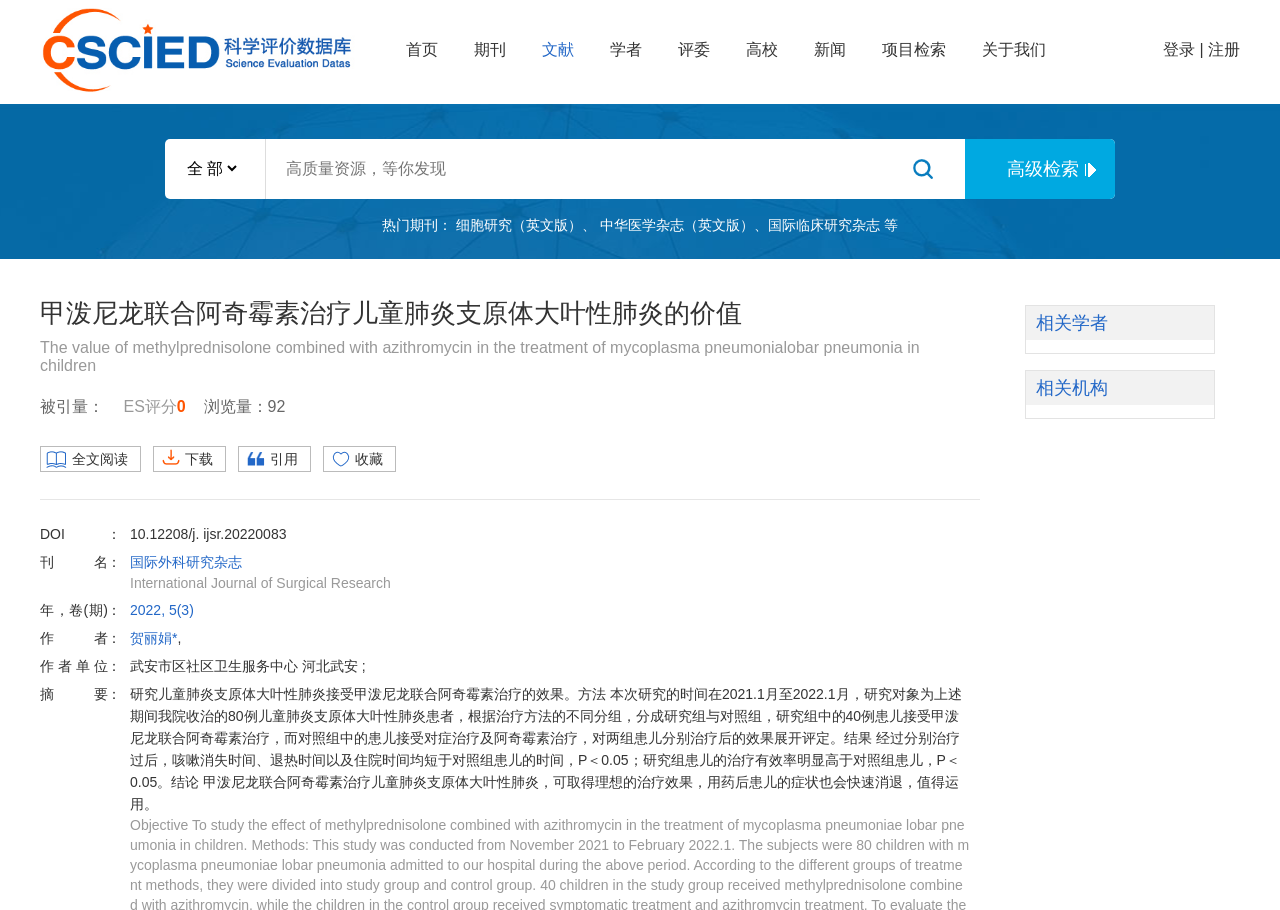Provide the bounding box coordinates of the section that needs to be clicked to accomplish the following instruction: "Click on the link to the homepage."

[0.317, 0.045, 0.342, 0.064]